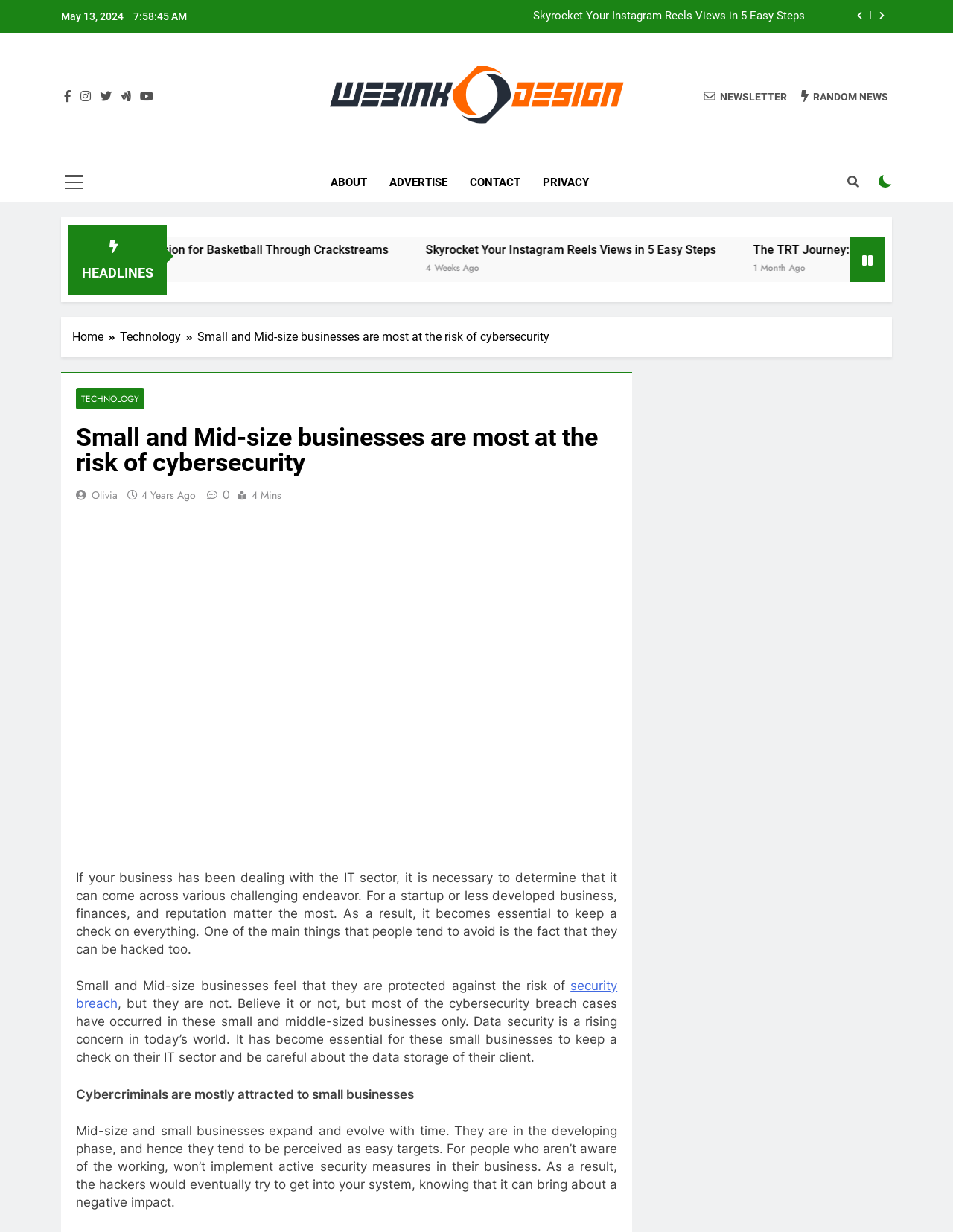Give a one-word or short-phrase answer to the following question: 
What is the name of the company?

Webink Design